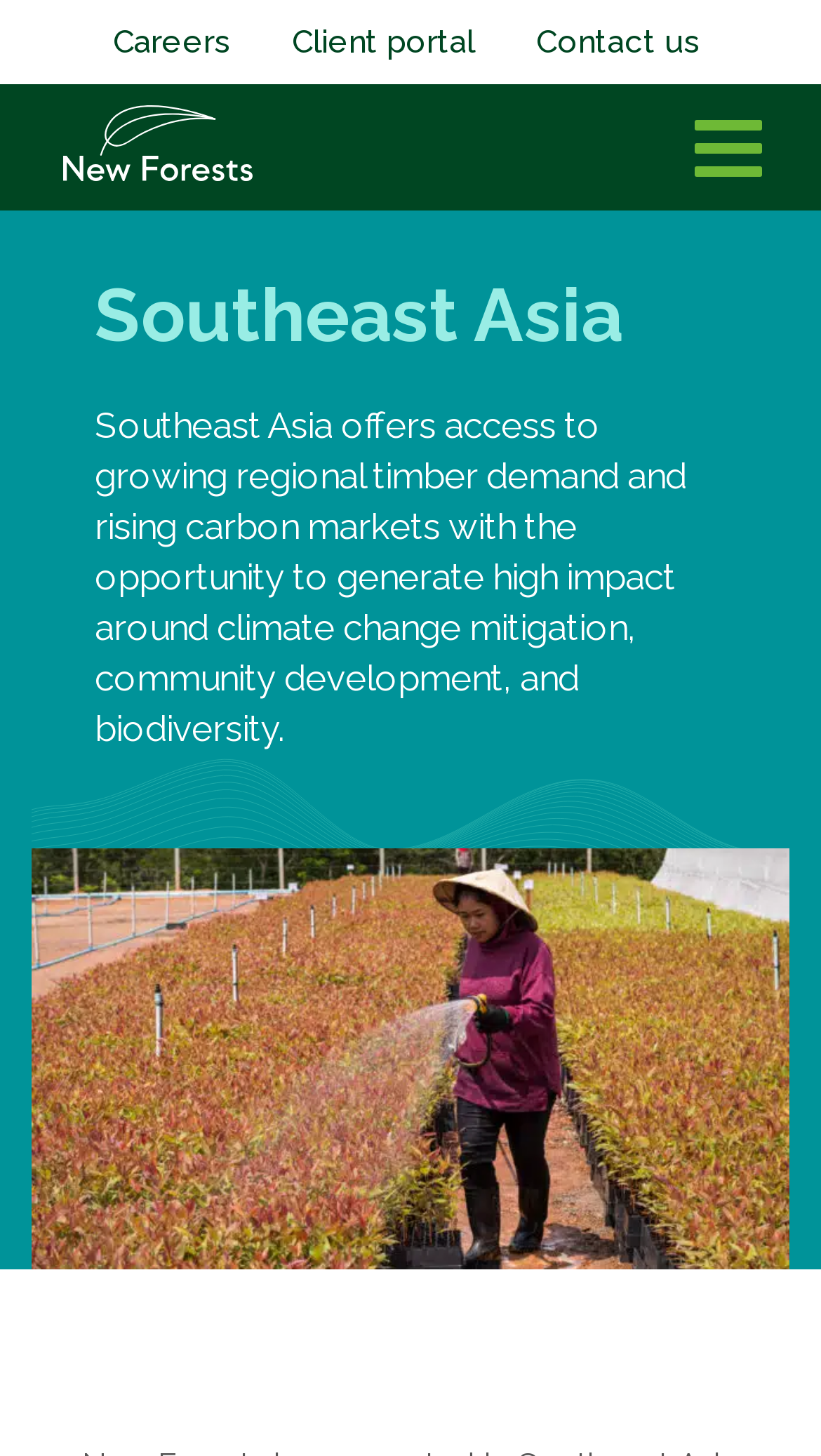Please provide a one-word or phrase answer to the question: 
What is the region mentioned on this webpage?

Southeast Asia